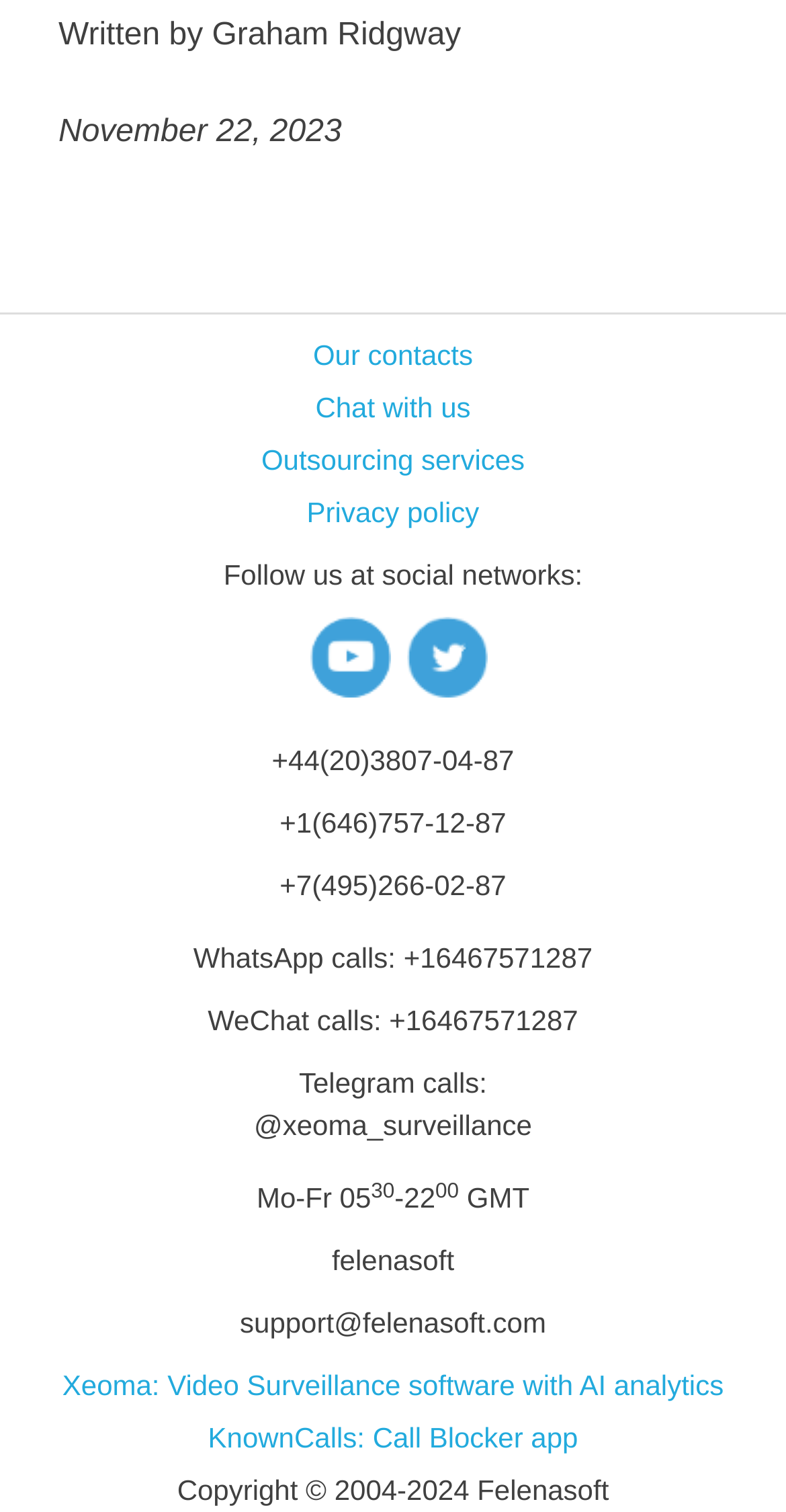What social media platforms are mentioned on the webpage?
Please provide a single word or phrase based on the screenshot.

YouTube, Twitter